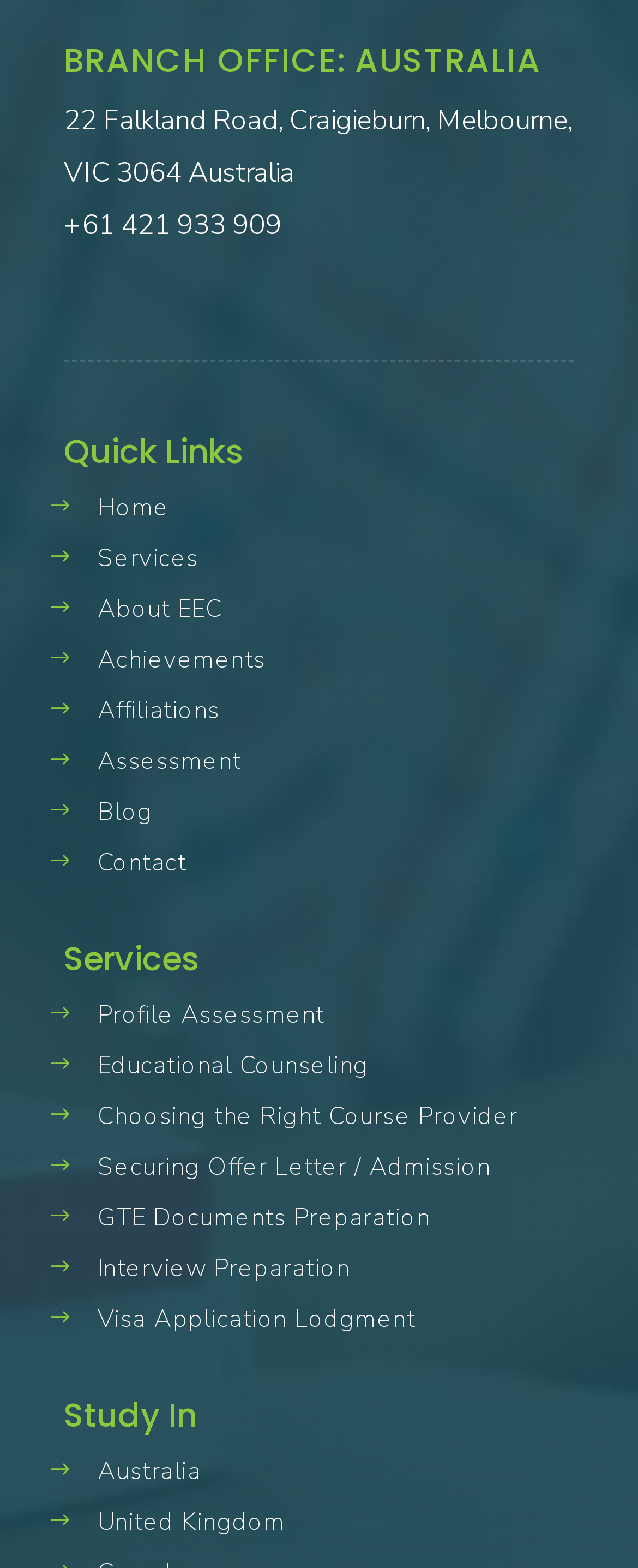Kindly determine the bounding box coordinates for the area that needs to be clicked to execute this instruction: "Go to home page".

[0.159, 0.31, 0.9, 0.336]